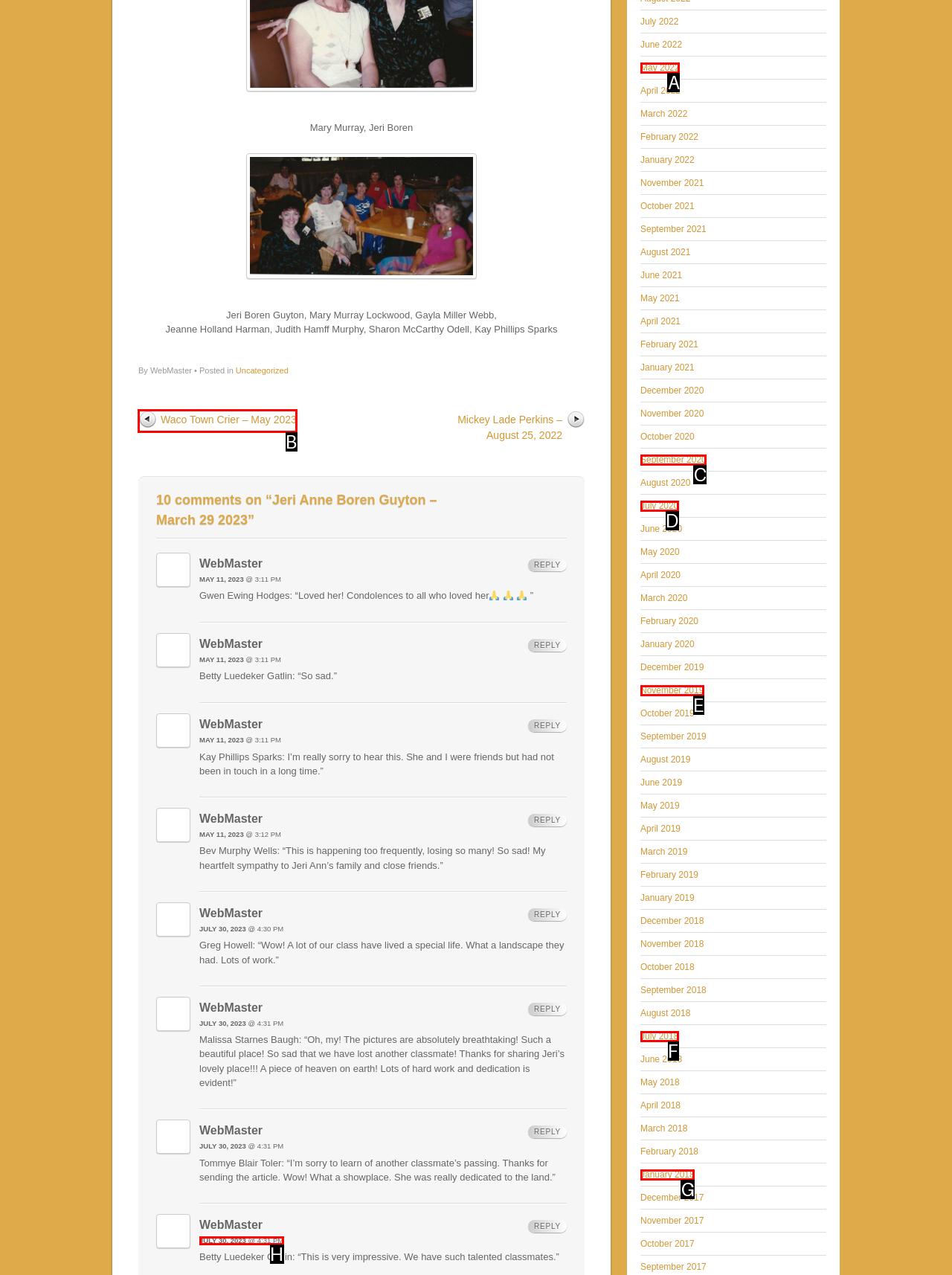Tell me which one HTML element I should click to complete the following task: Click on 'Waco Town Crier – May 2023' Answer with the option's letter from the given choices directly.

B